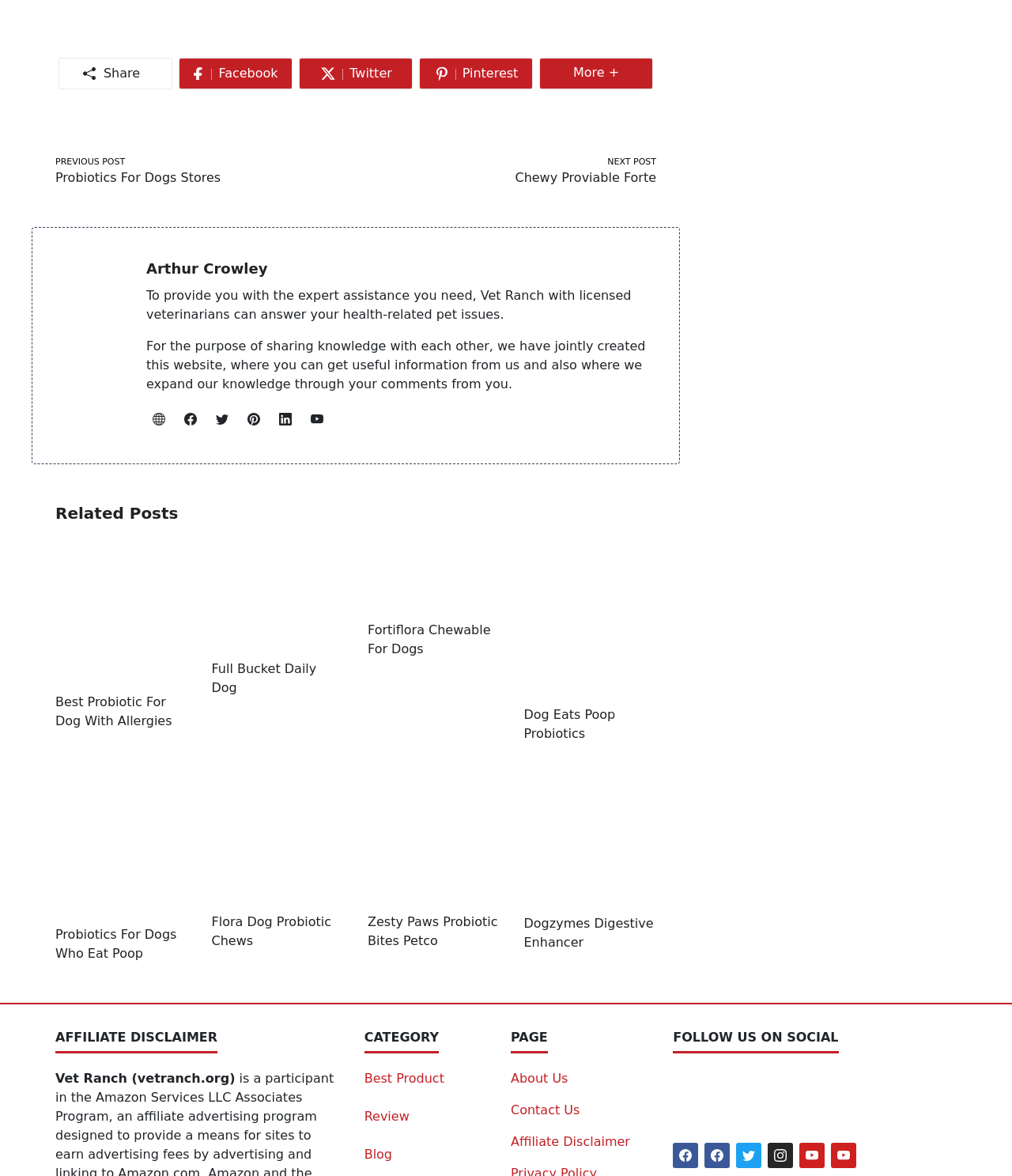Who is the author of the post?
Based on the image, give a concise answer in the form of a single word or short phrase.

Arthur Crowley